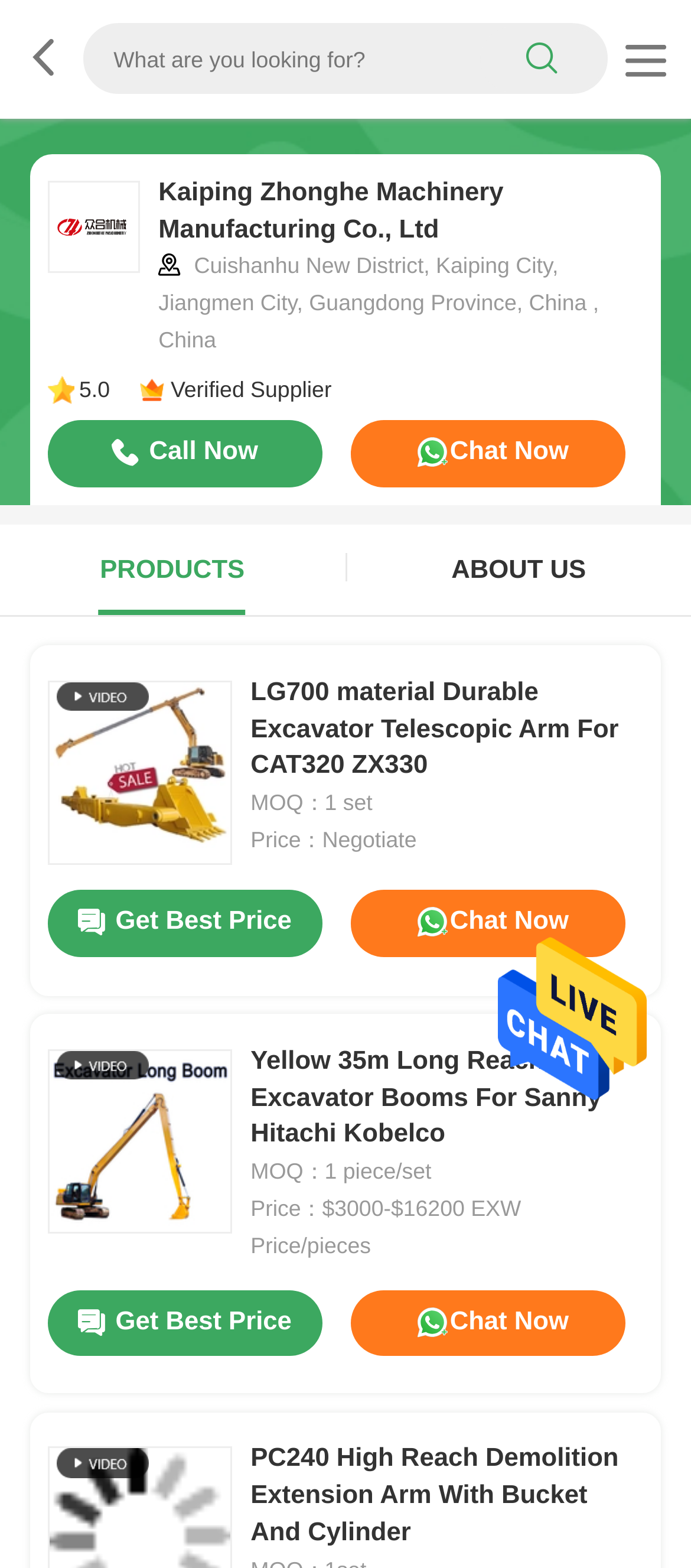Identify the bounding box coordinates of the region that should be clicked to execute the following instruction: "View details of Yellow 35m Long Reach Excavator Booms".

[0.363, 0.668, 0.87, 0.733]